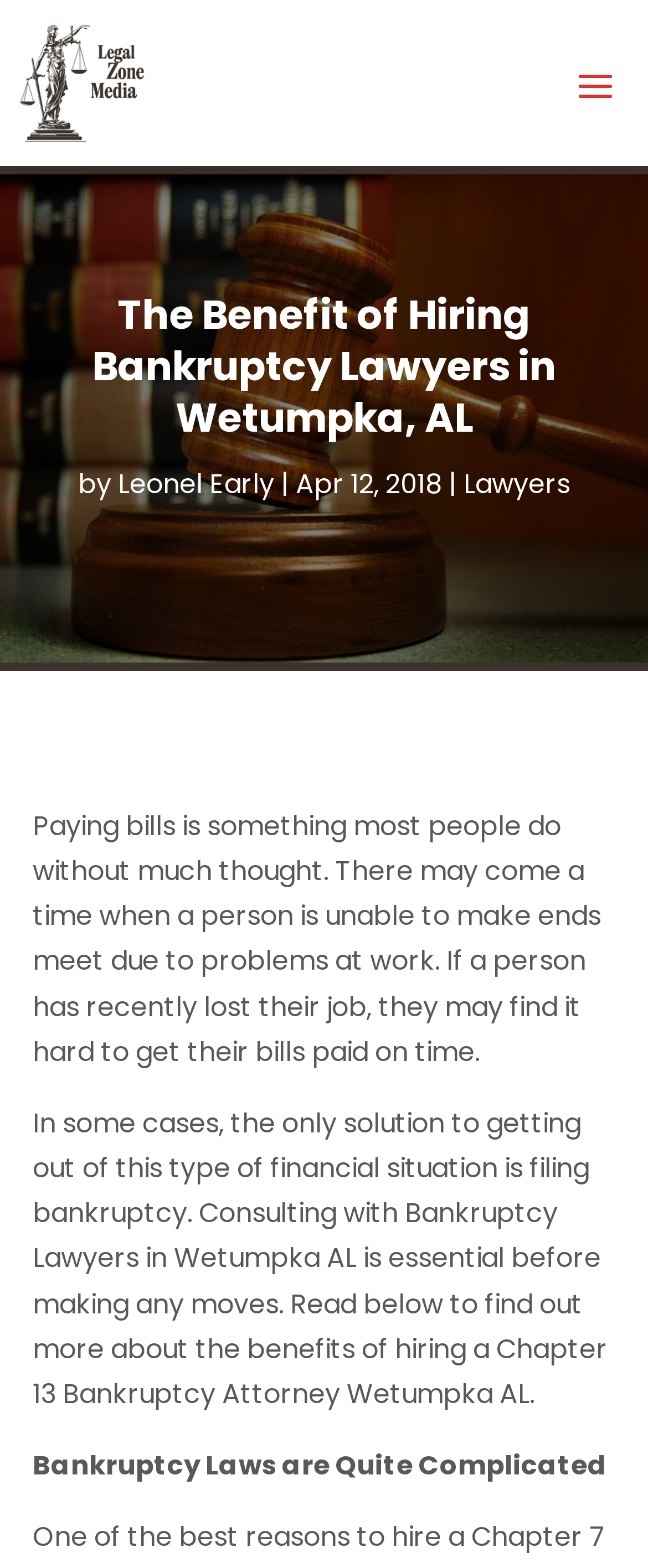Construct a comprehensive description capturing every detail on the webpage.

The webpage appears to be an article or blog post discussing the benefits of hiring bankruptcy lawyers in Wetumpka, AL. At the top left of the page, there is a link and an image, both labeled "Legal zone media". Below this, there is a heading that reads "The Benefit of Hiring Bankruptcy Lawyers in Wetumpka, AL". 

To the right of the heading, there is a byline that includes the author's name, "Leonel Early", and the date "Apr 12, 2018". There is also a link to "Lawyers" located at the top right of the page. 

The main content of the page consists of three paragraphs of text. The first paragraph discusses how people may struggle to pay bills due to job loss or work problems. The second paragraph explains that in some cases, filing bankruptcy may be the only solution, and it is essential to consult with a bankruptcy lawyer before making any decisions. 

The third paragraph, which is a subheading, reads "Bankruptcy Laws are Quite Complicated". The text is arranged in a clear and organized manner, with headings and paragraphs that are easy to follow.